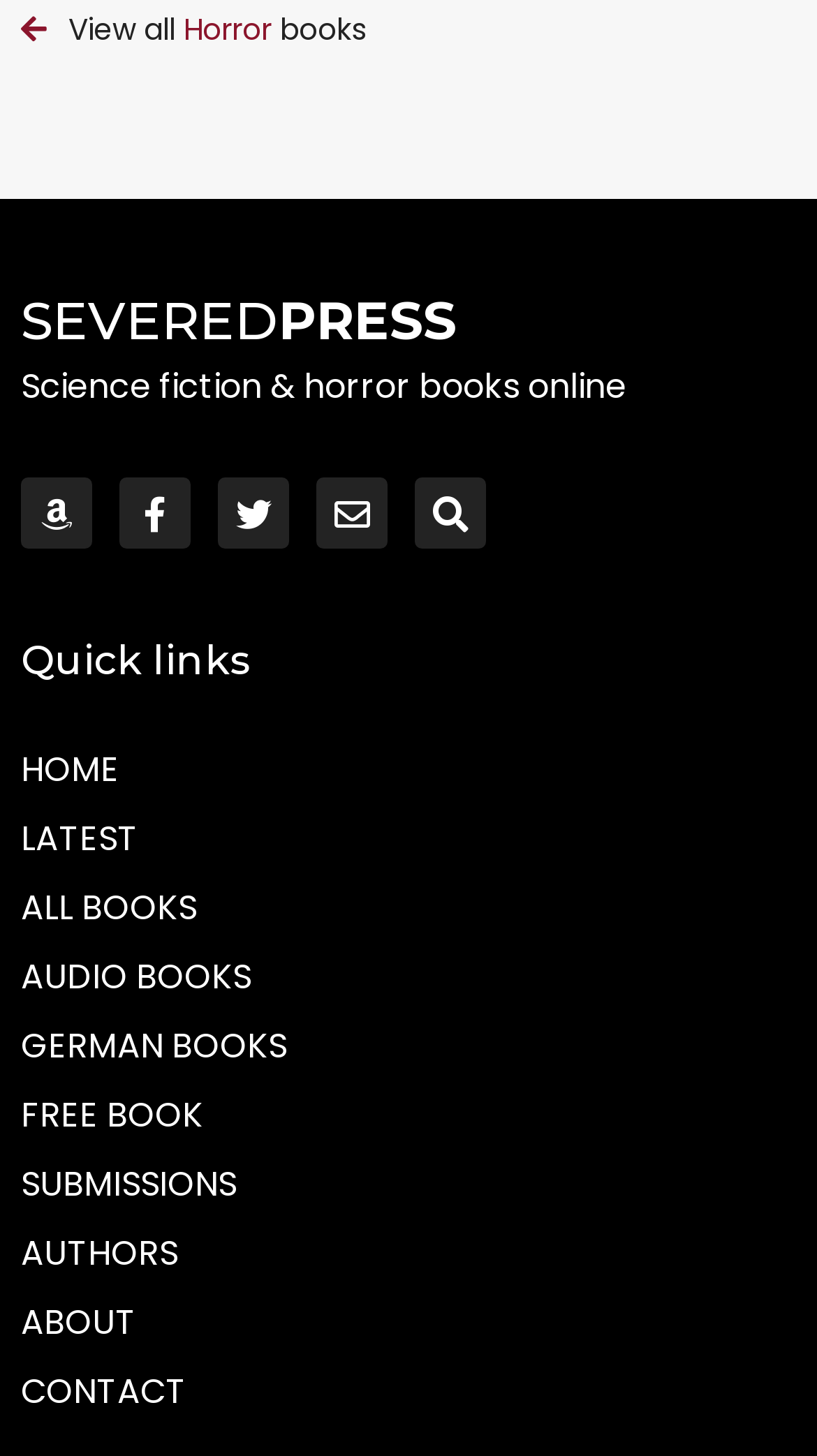Find the bounding box coordinates for the HTML element specified by: "Latest".

[0.026, 0.552, 0.974, 0.599]